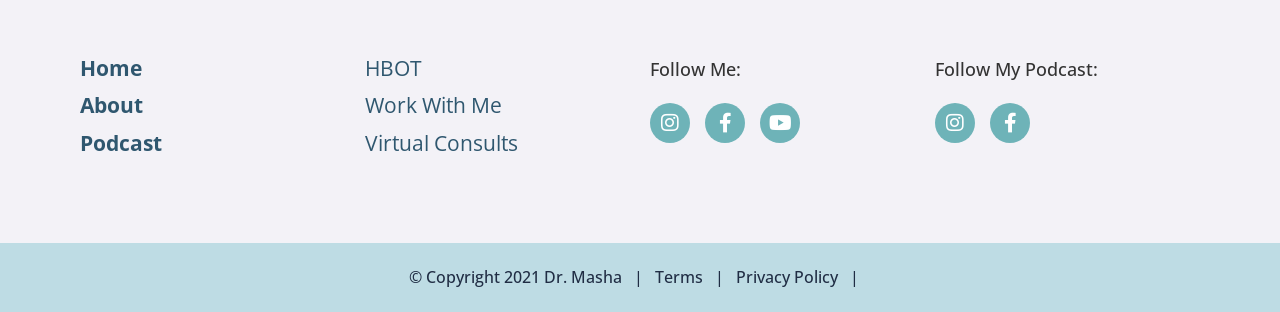Give a succinct answer to this question in a single word or phrase: 
What are the main navigation links?

Home, About, Podcast, HBOT, Work With Me, Virtual Consults